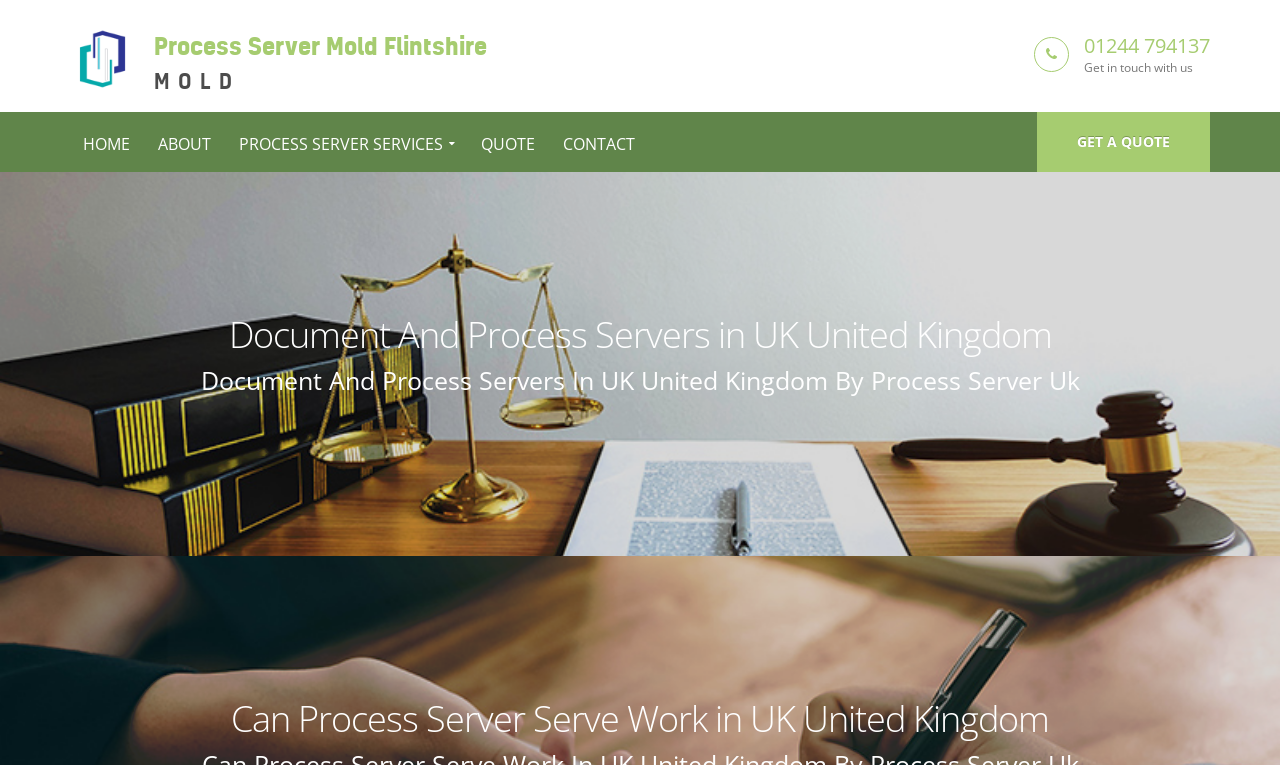Please determine the bounding box coordinates of the element's region to click in order to carry out the following instruction: "Learn about process server services". The coordinates should be four float numbers between 0 and 1, i.e., [left, top, right, bottom].

[0.177, 0.162, 0.364, 0.214]